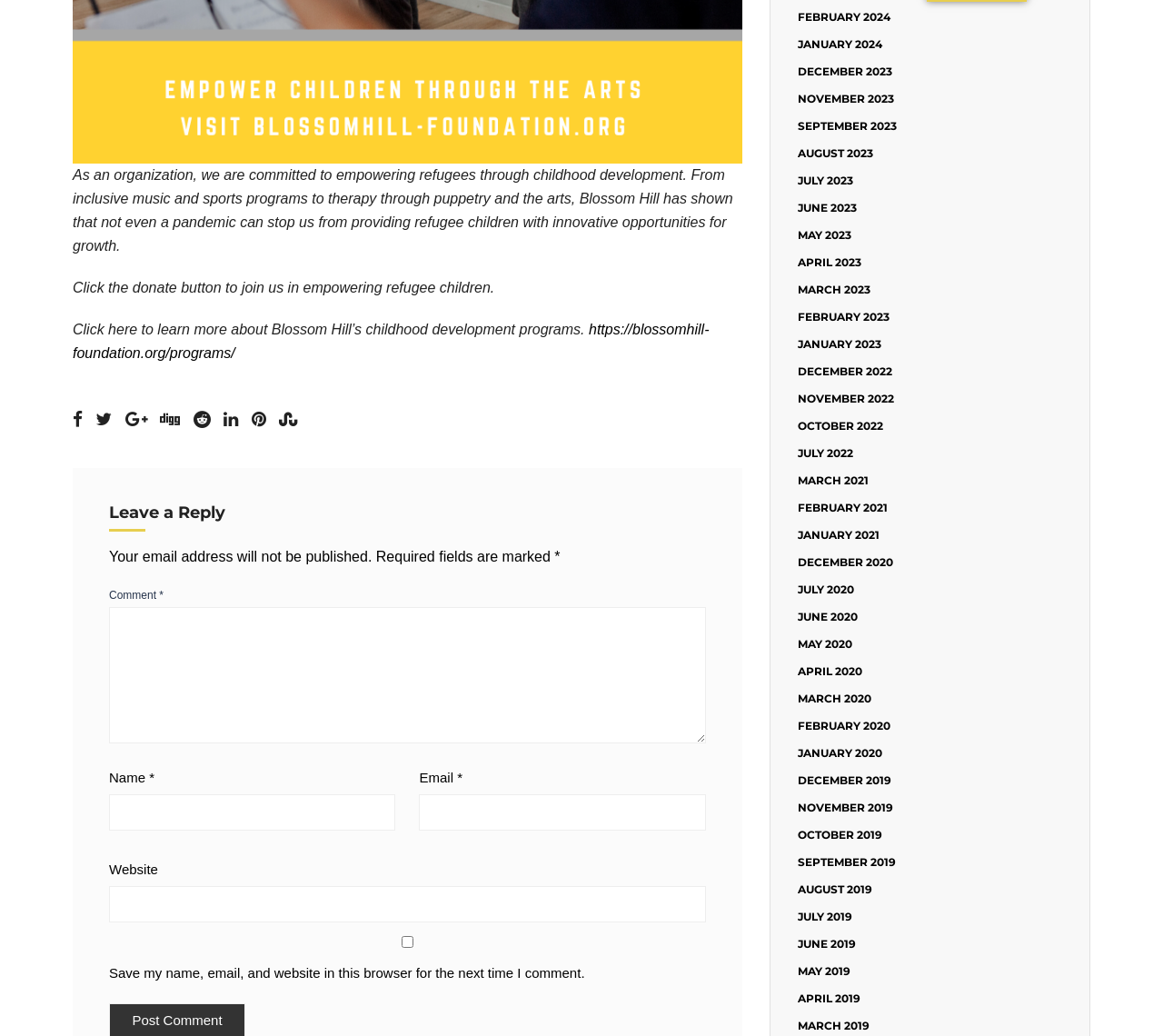Please identify the bounding box coordinates of the clickable element to fulfill the following instruction: "Click FEBRUARY 2024". The coordinates should be four float numbers between 0 and 1, i.e., [left, top, right, bottom].

[0.686, 0.01, 0.765, 0.023]